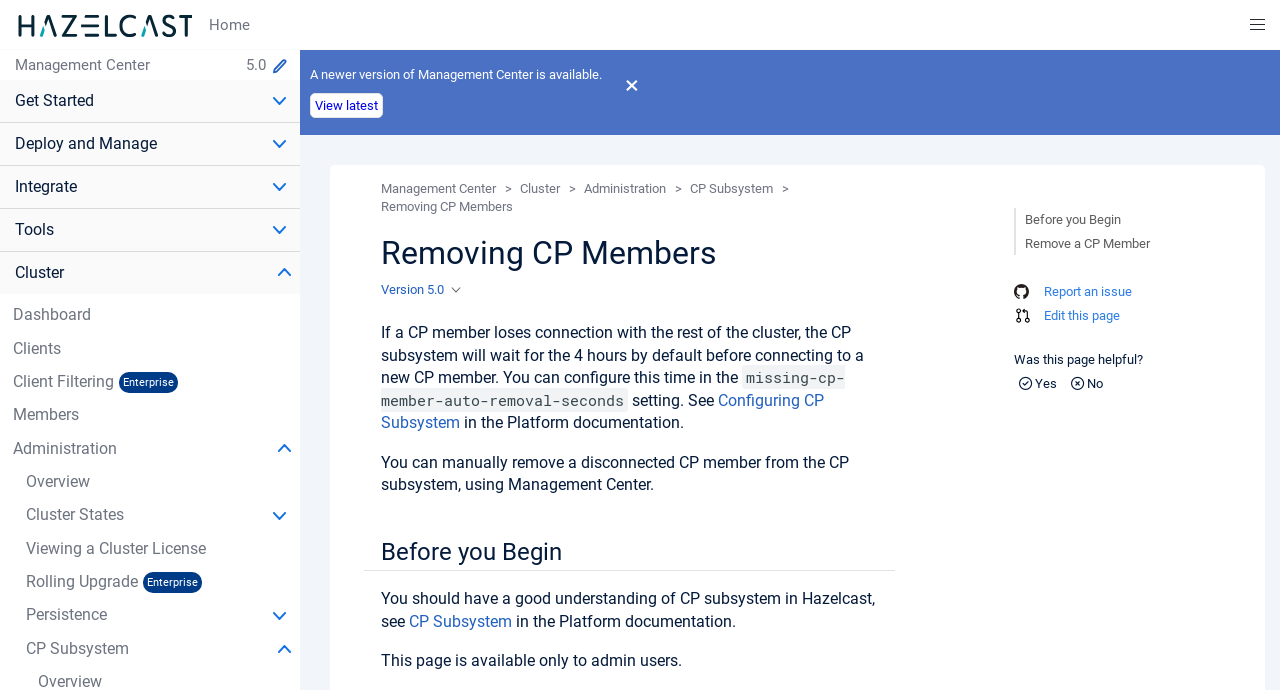Produce an elaborate caption capturing the essence of the webpage.

The webpage is titled "Removing CP Members | Hazelcast Documentation" and has a focused root element. At the top-left corner, there is a link and an image. Next to them, there is a link labeled "Home" and a button on the top-right corner. Below the top section, there are several buttons and static text elements, including "Management Center", "5.0", "Get Started", "Deploy and Manage", "Integrate", "Tools", "Cluster", and others.

On the left side, there is a navigation menu with links to "Dashboard", "Clients", "Client Filtering Enterprise", "Members", and others. Below the navigation menu, there is a static text element labeled "Administration".

The main content of the page is divided into sections. The first section has a heading "Removing CP Members" and a button labeled "Version 5.0". Below the heading, there is a paragraph of text explaining how to remove a disconnected CP member from the CP subsystem using Management Center. There is also a link to "Configuring CP Subsystem" in the Platform documentation.

The next section is labeled "Before you Begin" and has a heading with the same title. This section has a paragraph of text explaining the prerequisites for removing a CP member, including having a good understanding of the CP subsystem in Hazelcast.

At the bottom of the page, there is a complementary section with links to "Before you Begin", "Remove a CP Member", "Report an issue", and "Edit this page". There is also a question "Was this page helpful?" with "Yes" and "No" options.